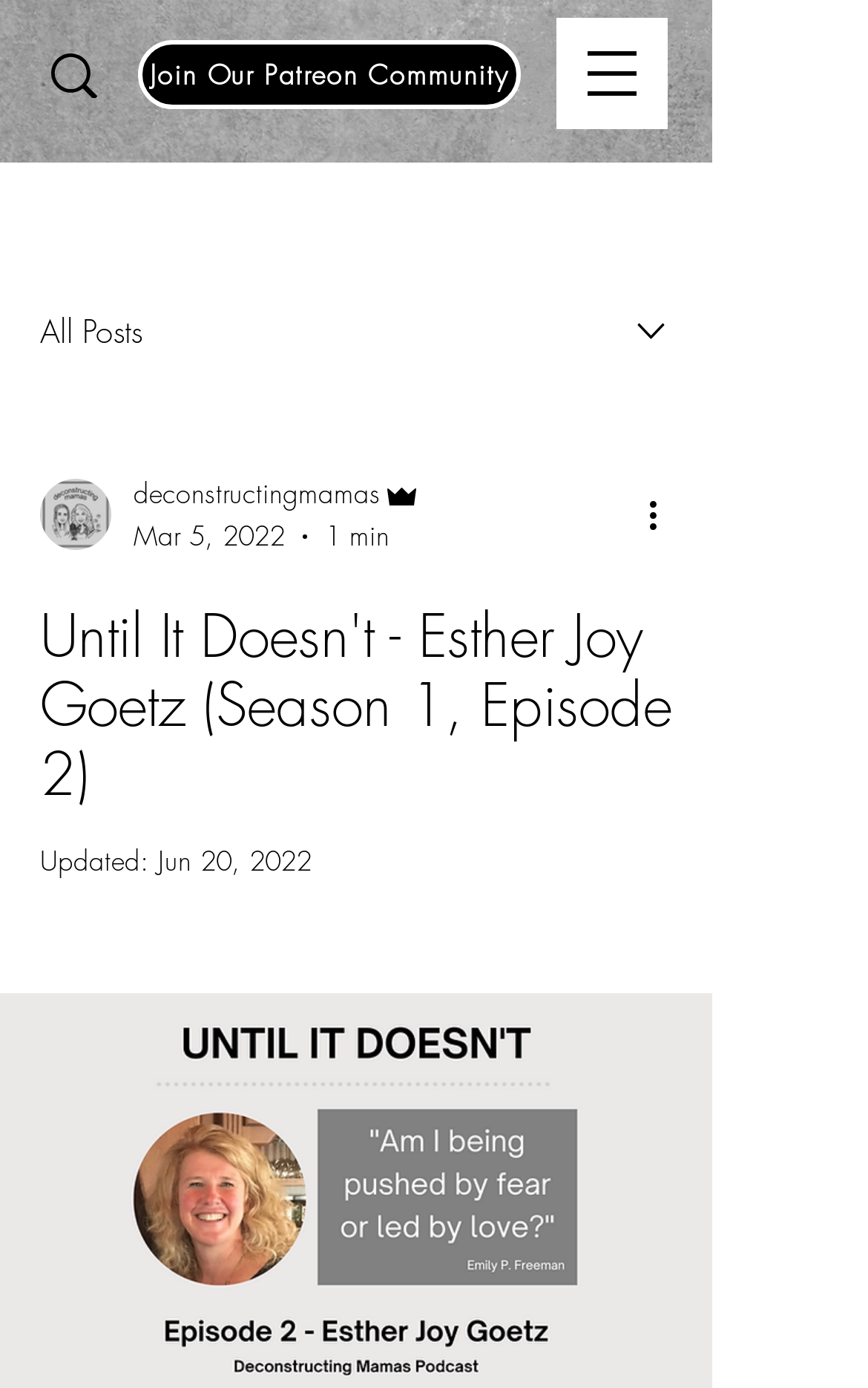Determine the bounding box coordinates for the HTML element described here: "deconstructingmamas".

[0.154, 0.341, 0.487, 0.371]